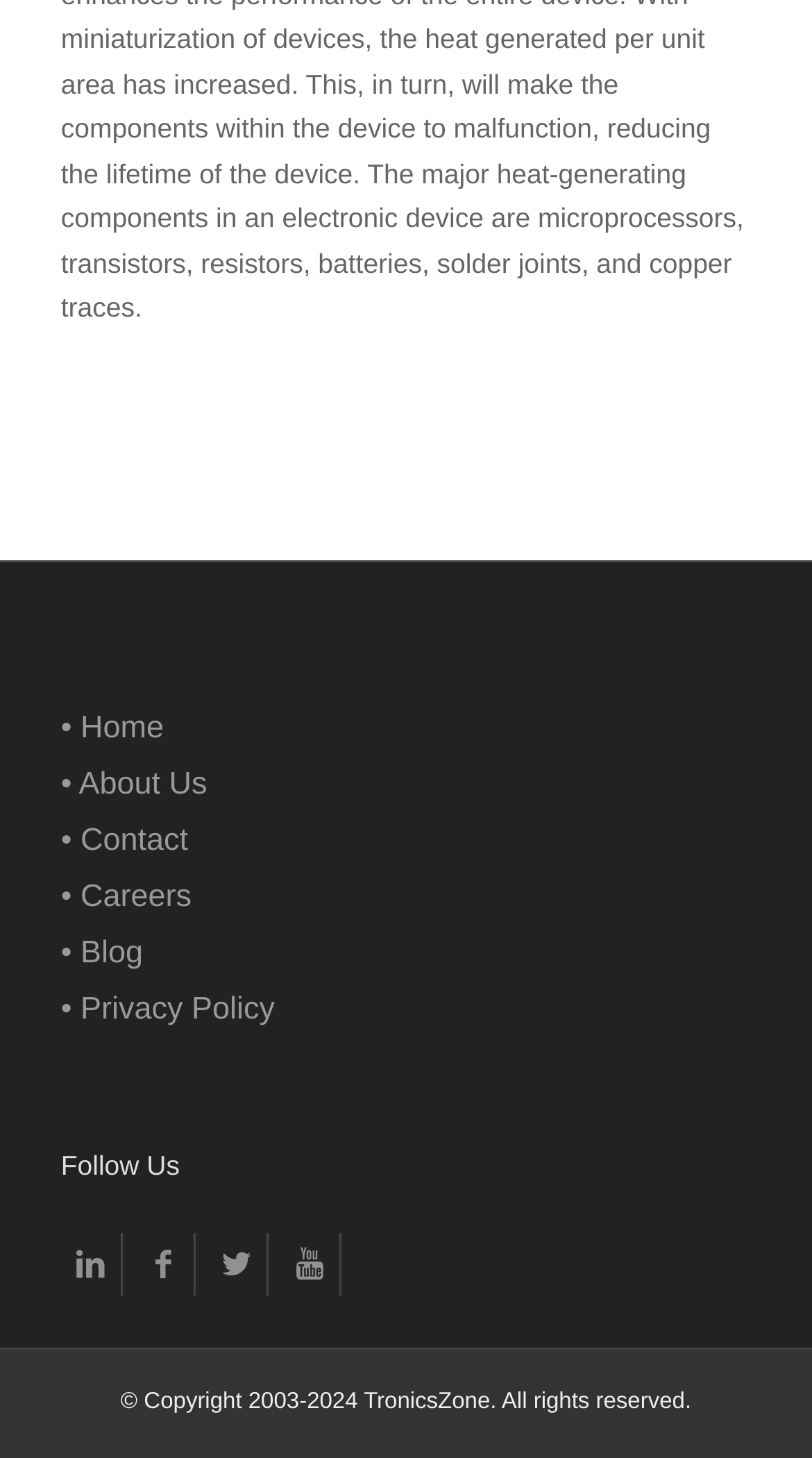Please pinpoint the bounding box coordinates for the region I should click to adhere to this instruction: "view about us".

[0.075, 0.526, 0.255, 0.55]